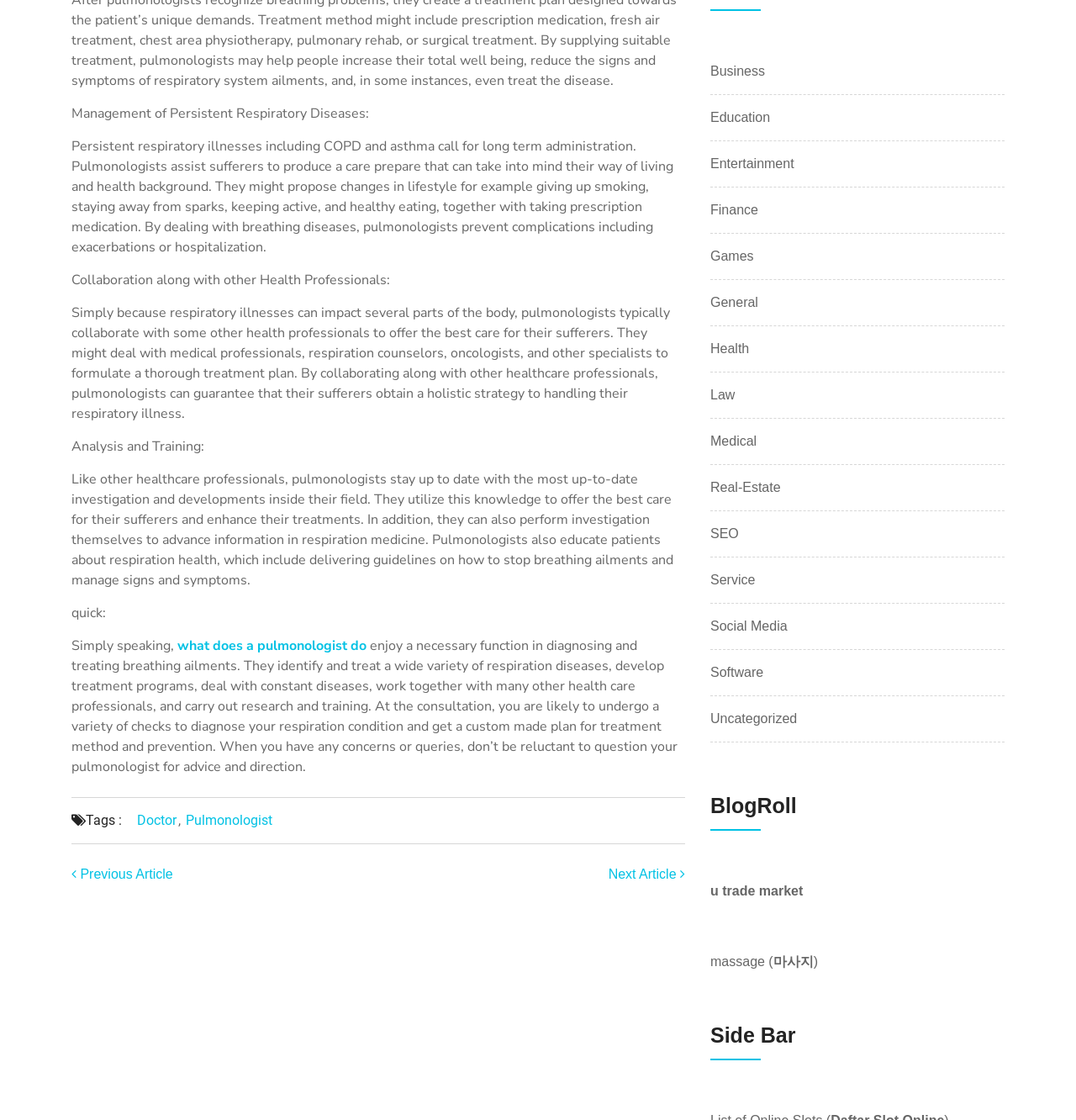Highlight the bounding box coordinates of the element you need to click to perform the following instruction: "Go to 'Doctor' page."

[0.127, 0.725, 0.164, 0.739]